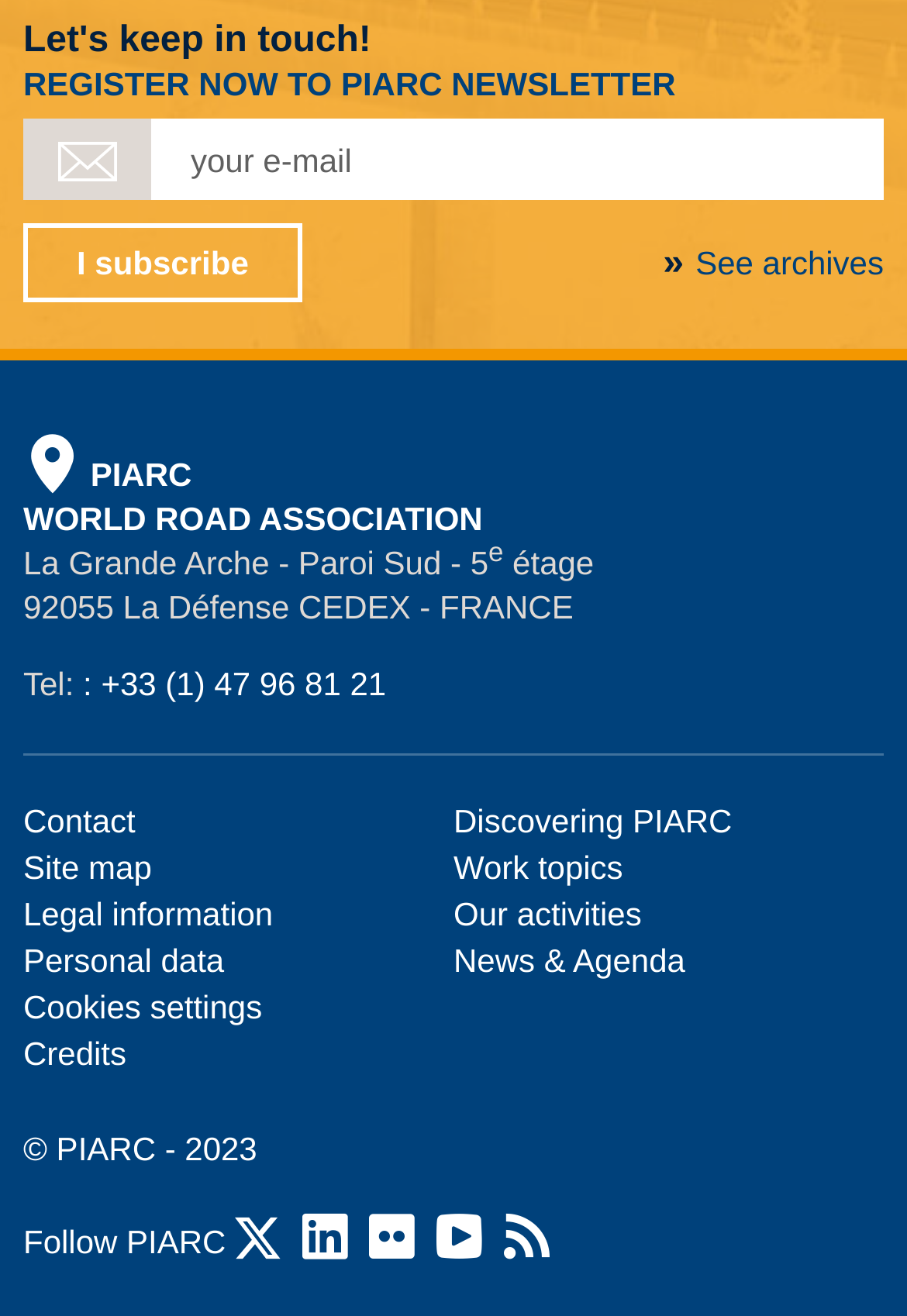Locate the bounding box of the UI element with the following description: "Twitter".

[0.259, 0.93, 0.31, 0.958]